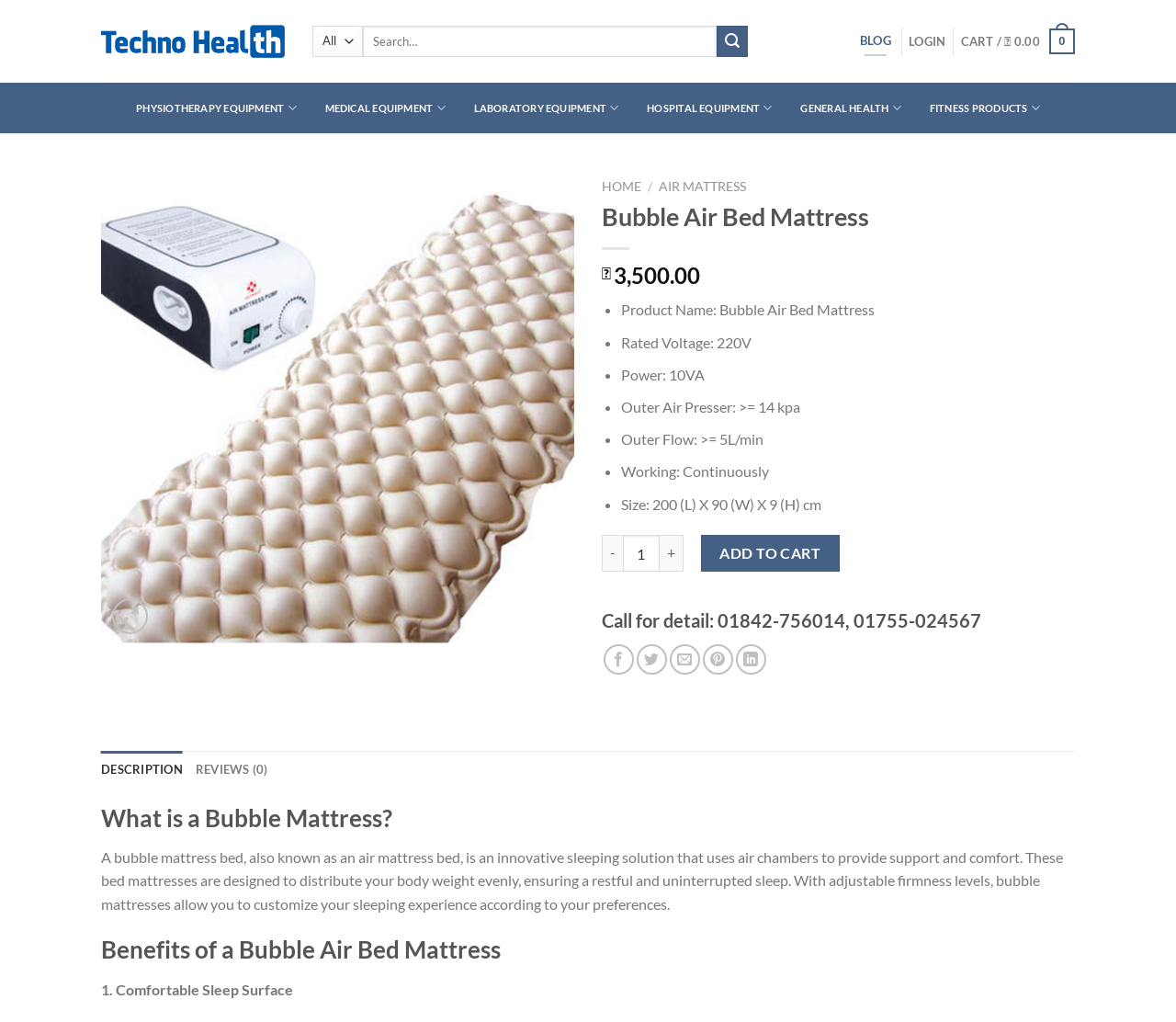Provide an in-depth description of the elements and layout of the webpage.

This webpage is about buying a bubble mattress at an affordable price in Bangladesh from Techno Health. At the top left corner, there is a logo of Techno Health, which is an image and a link. Next to it, there is a search bar with a combobox and a submit button. On the top right corner, there are links to BLOG, LOGIN, CART, and several categories of products, including PHYSIOTHERAPY EQUIPMENT, MEDICAL EQUIPMENT, LABORATORY EQUIPMENT, HOSPITAL EQUIPMENT, GENERAL HEALTH, and FITNESS PRODUCTS.

Below the top navigation bar, there is a link to "Bubble Air Bed Mattress Price in Bangladesh" with an image. On the left side, there is a navigation menu with links to HOME, AIR MATTRESS, and other categories. On the right side, there is a product description section, which includes the product name, price, and details such as rated voltage, power, outer air presser, outer flow, working mode, and size.

Below the product description, there is a section to select the product quantity, with a spin button and buttons to add or remove items. There is also an "ADD TO CART" button. Further down, there is a heading that says "Call for detail: 01842-756014, 01755-024567" and social media sharing links.

At the bottom of the page, there is a tab list with two tabs: DESCRIPTION and REVIEWS (0). The DESCRIPTION tab is selected by default, and it displays a detailed description of what a bubble mattress is and its benefits.